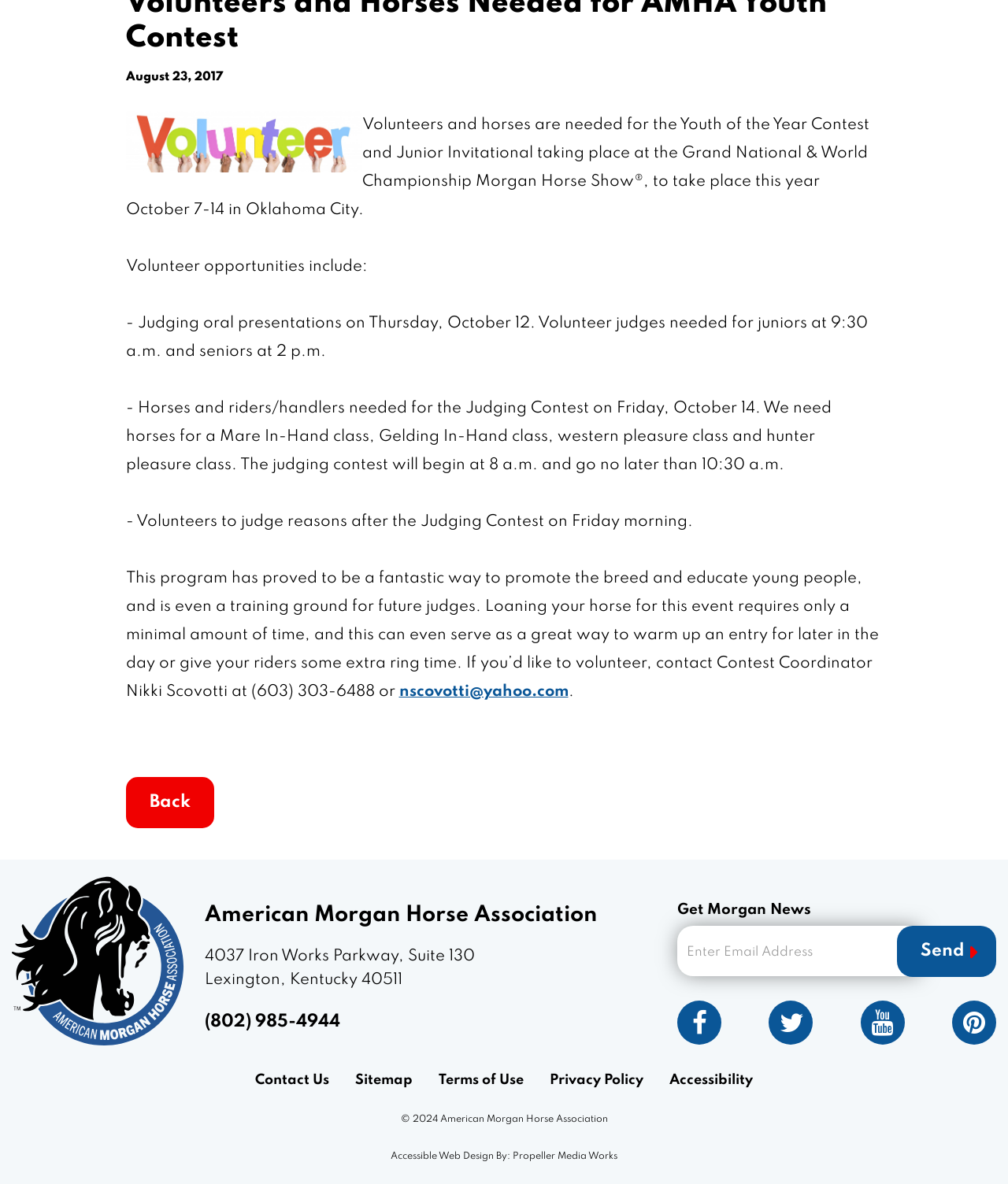From the given element description: "confusion", find the bounding box for the UI element. Provide the coordinates as four float numbers between 0 and 1, in the order [left, top, right, bottom].

None